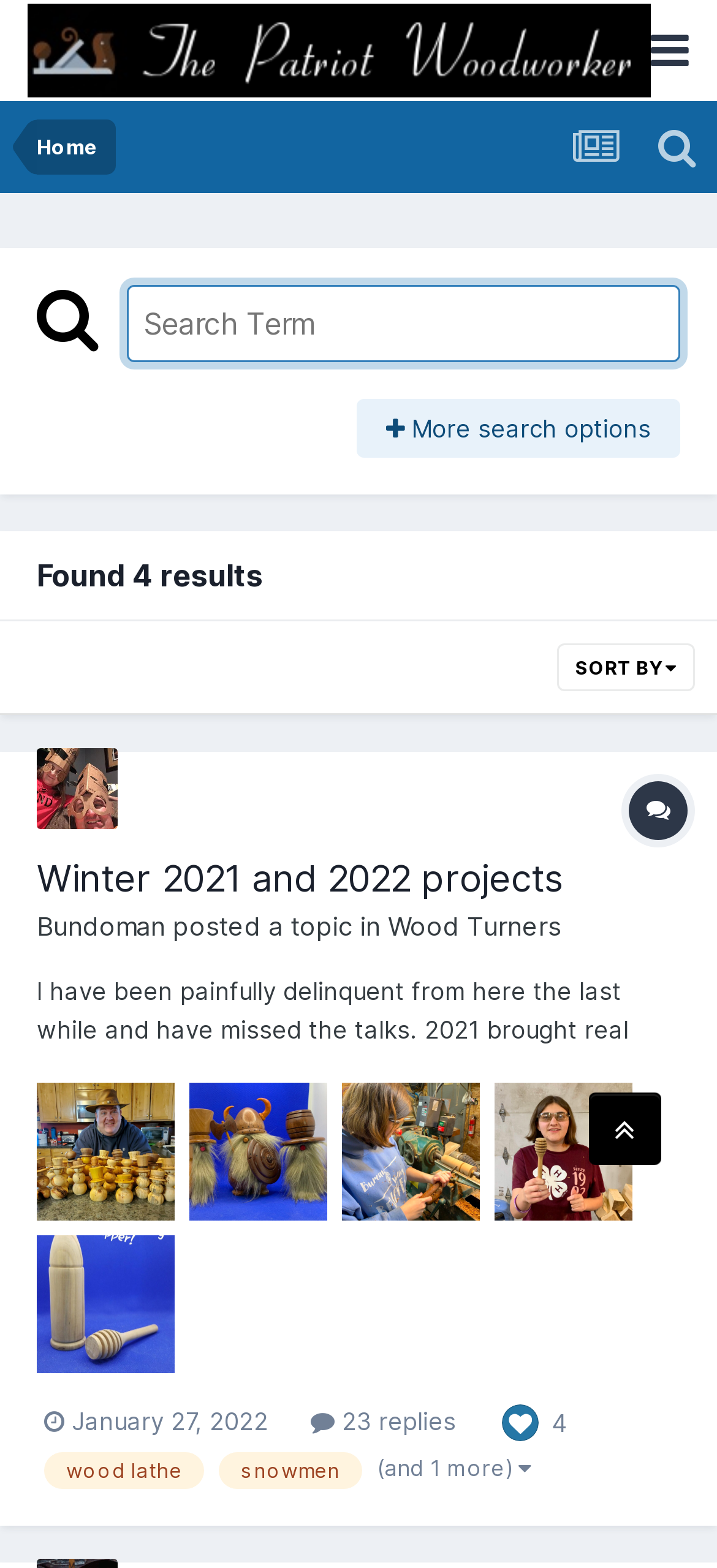Provide your answer in a single word or phrase: 
How many results are found?

4